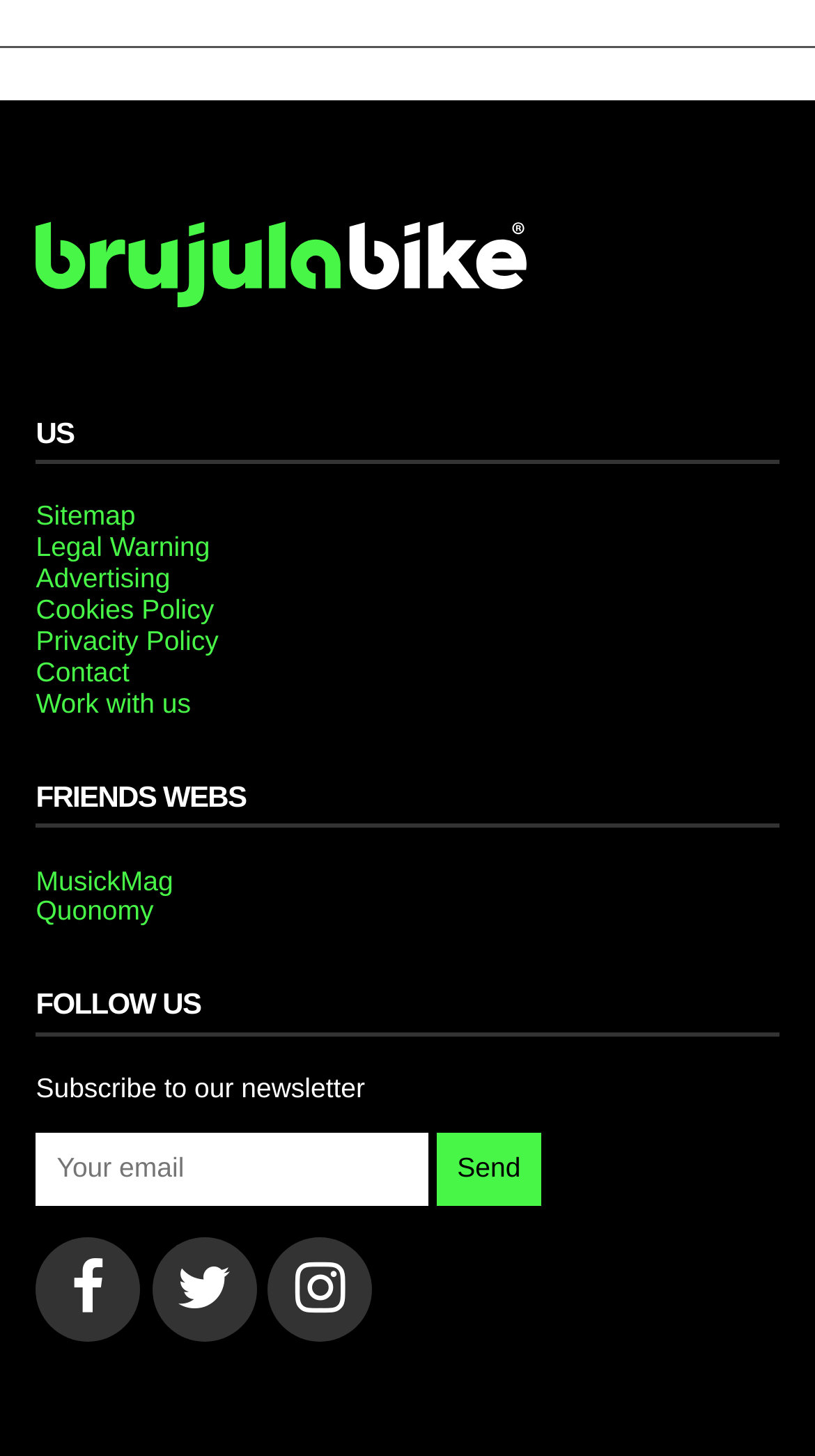Please locate the bounding box coordinates of the element that should be clicked to complete the given instruction: "Search for products or services".

None